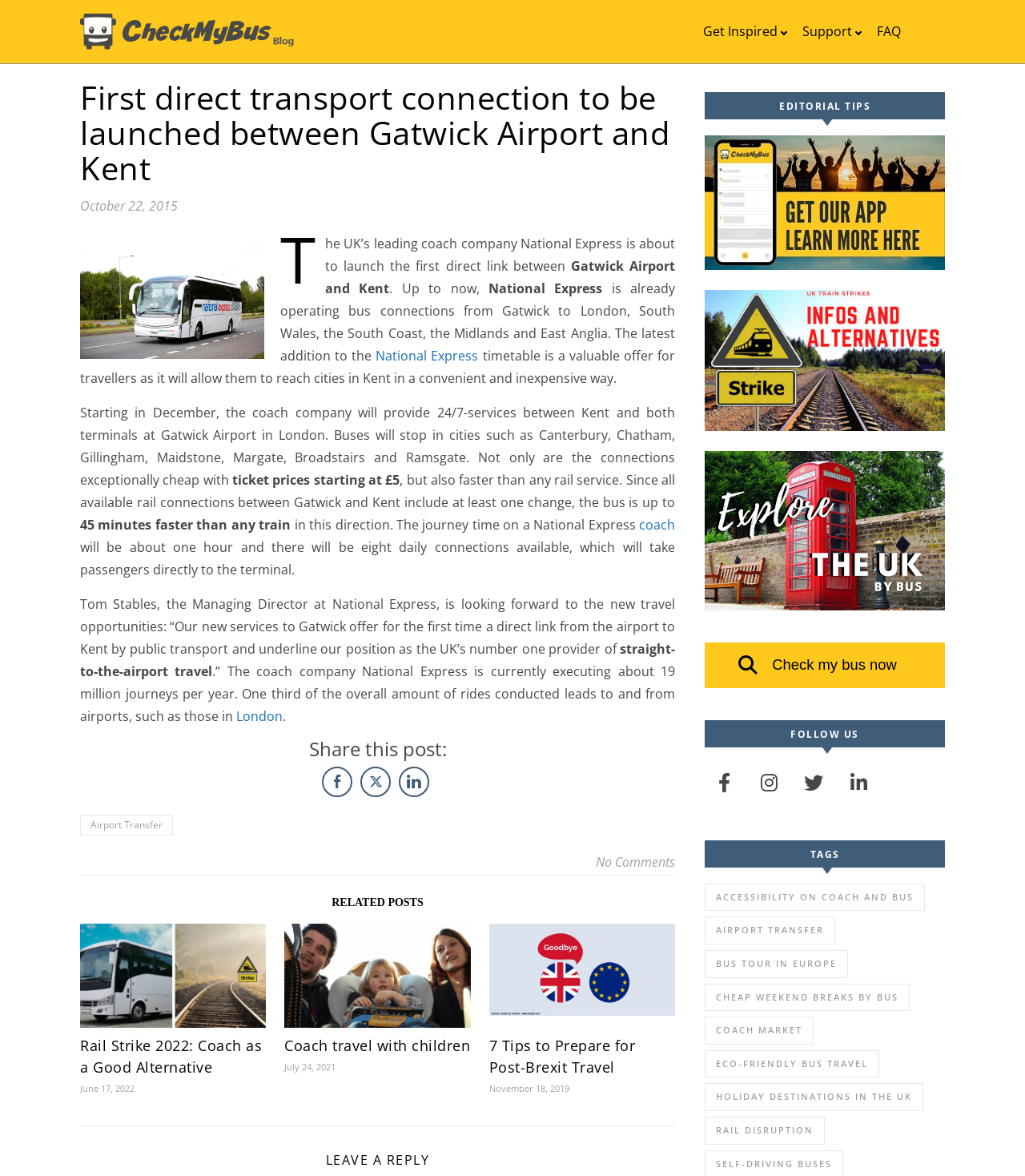How many daily connections will be available on the National Express coach?
Analyze the screenshot and provide a detailed answer to the question.

The article states that 'The journey time on a National Express coach will be about one hour and there will be eight daily connections available, which will take passengers directly to the terminal.' Therefore, there will be eight daily connections available on the National Express coach.